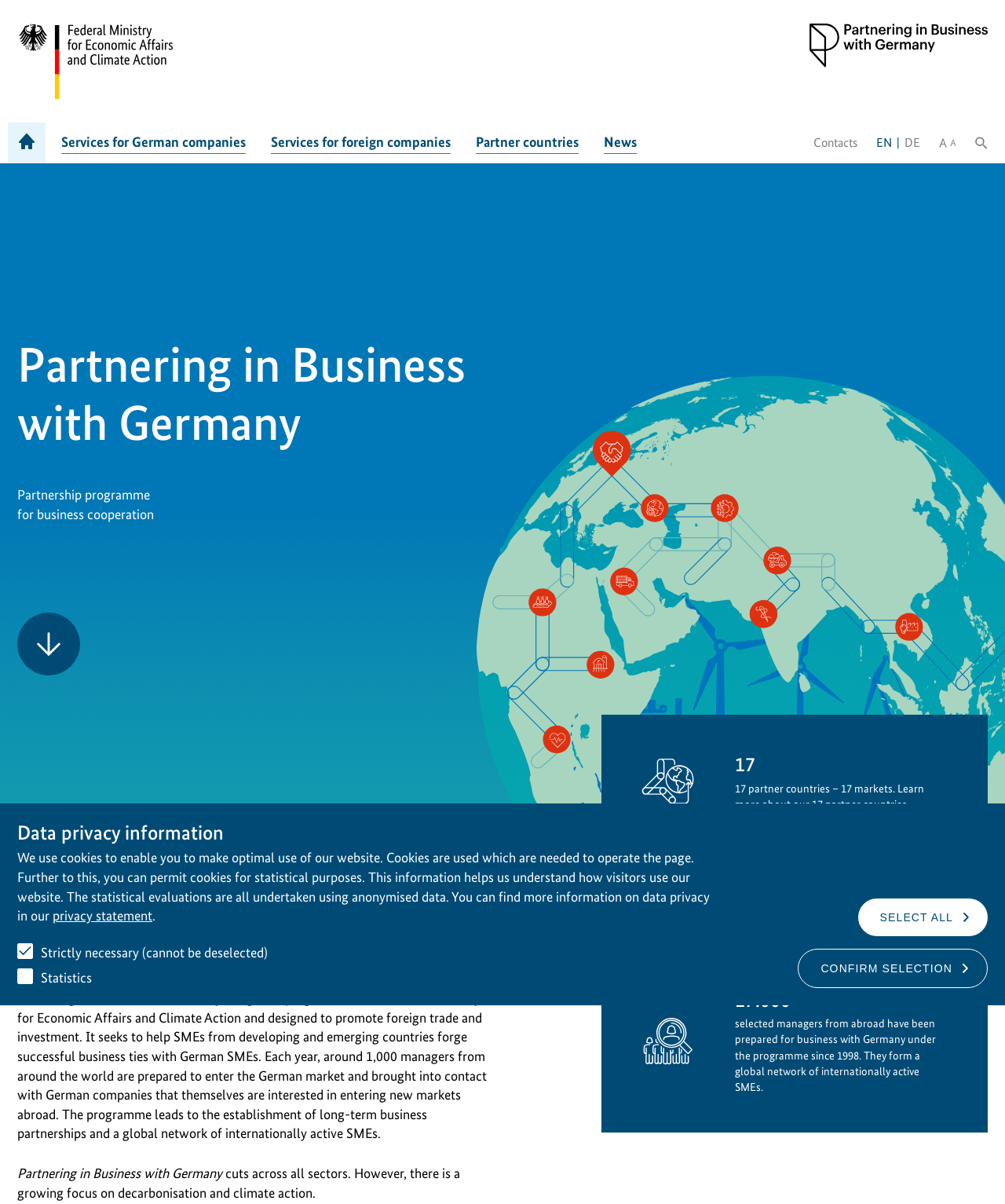How many German companies participate in the programme every year?
Based on the image, respond with a single word or phrase.

1,400